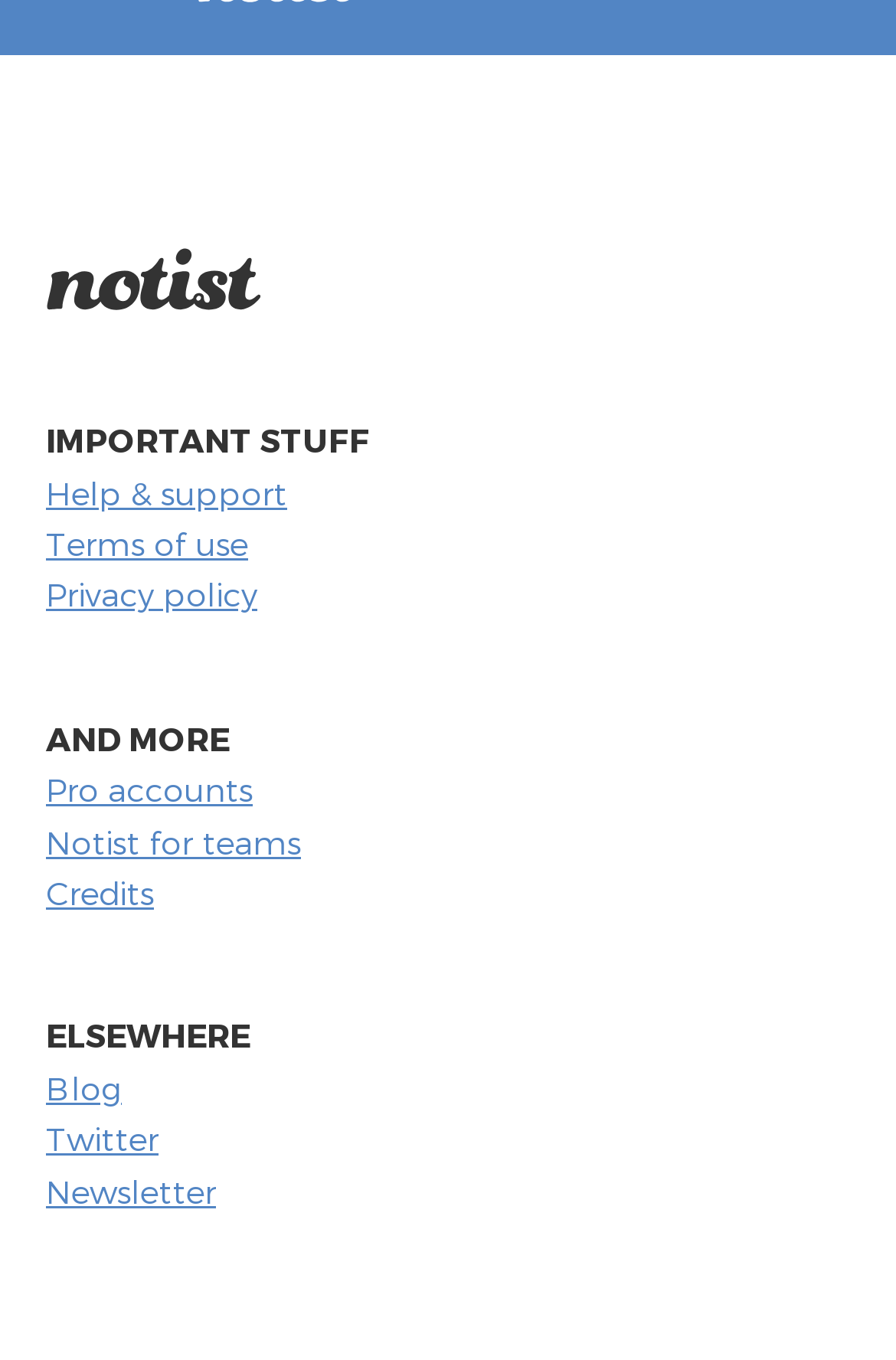Can you specify the bounding box coordinates of the area that needs to be clicked to fulfill the following instruction: "Follow on Twitter"?

[0.051, 0.823, 0.177, 0.852]